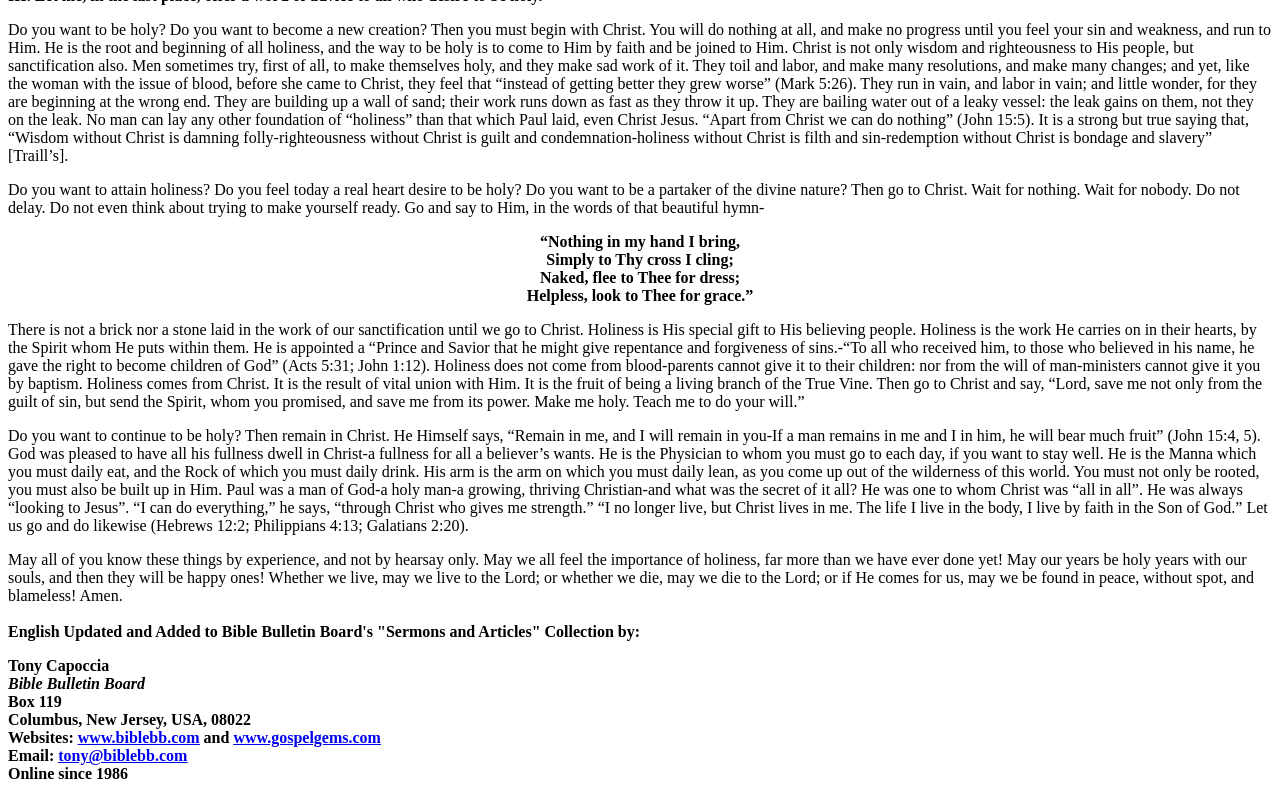Please study the image and answer the question comprehensively:
What is the main topic of this webpage?

Based on the content of the webpage, it appears to be a Christian sermon or article discussing the importance of holiness and how it can be achieved through faith in Christ.